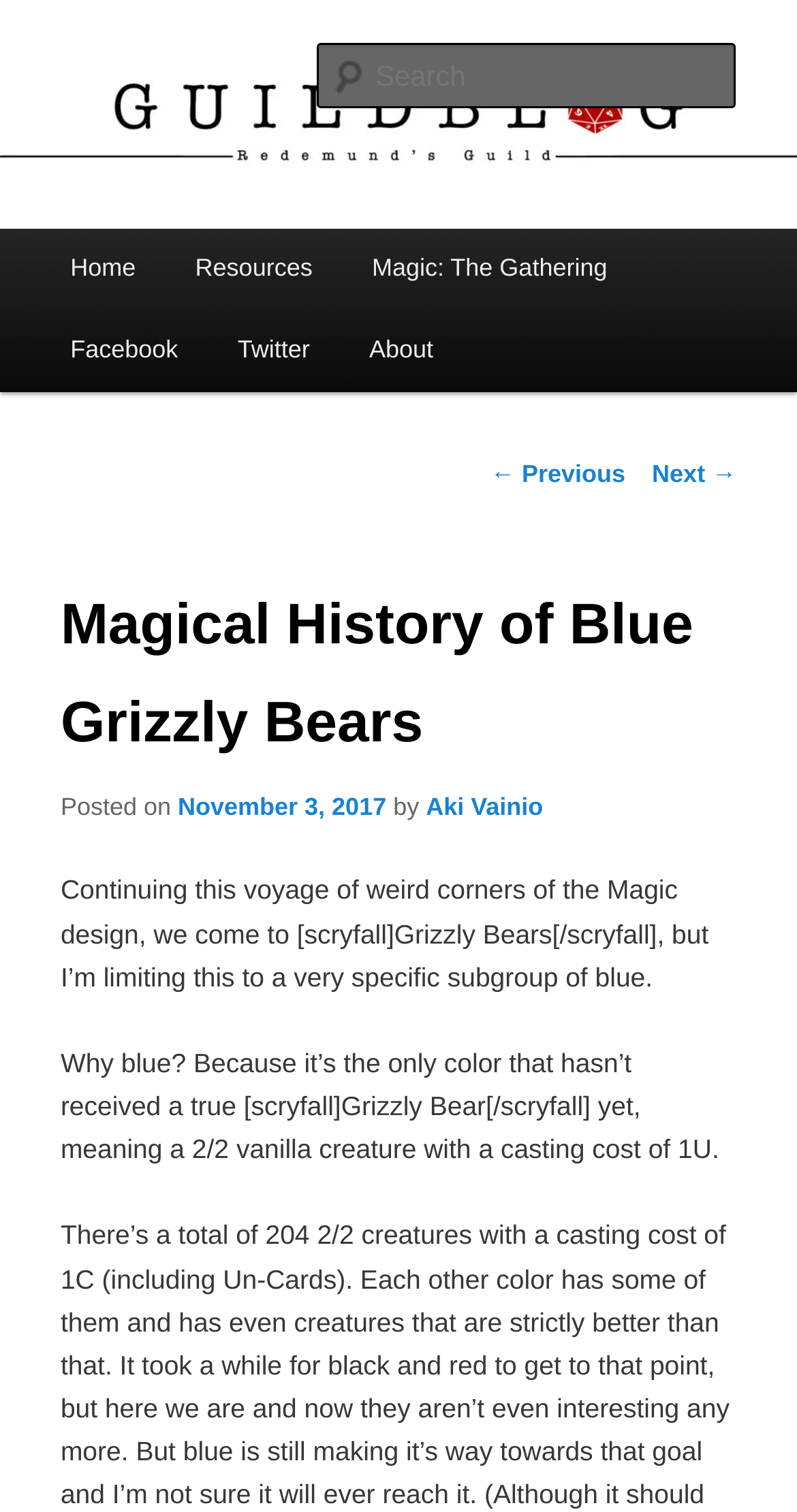Provide the bounding box coordinates of the HTML element described by the text: "Next →".

[0.818, 0.304, 0.924, 0.323]